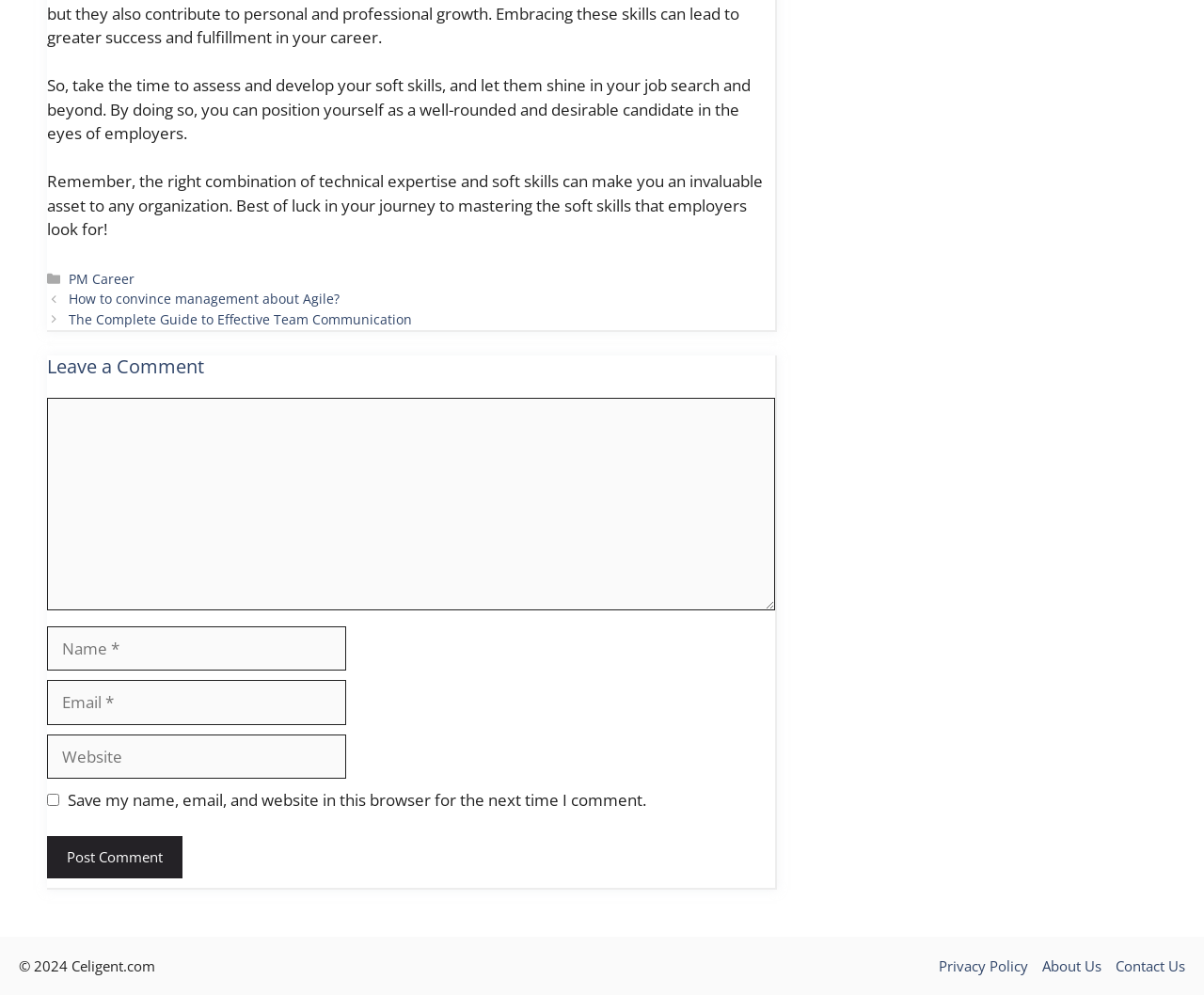Respond to the question with just a single word or phrase: 
What is the purpose of the textboxes below the 'Leave a Comment' heading?

To input comment information